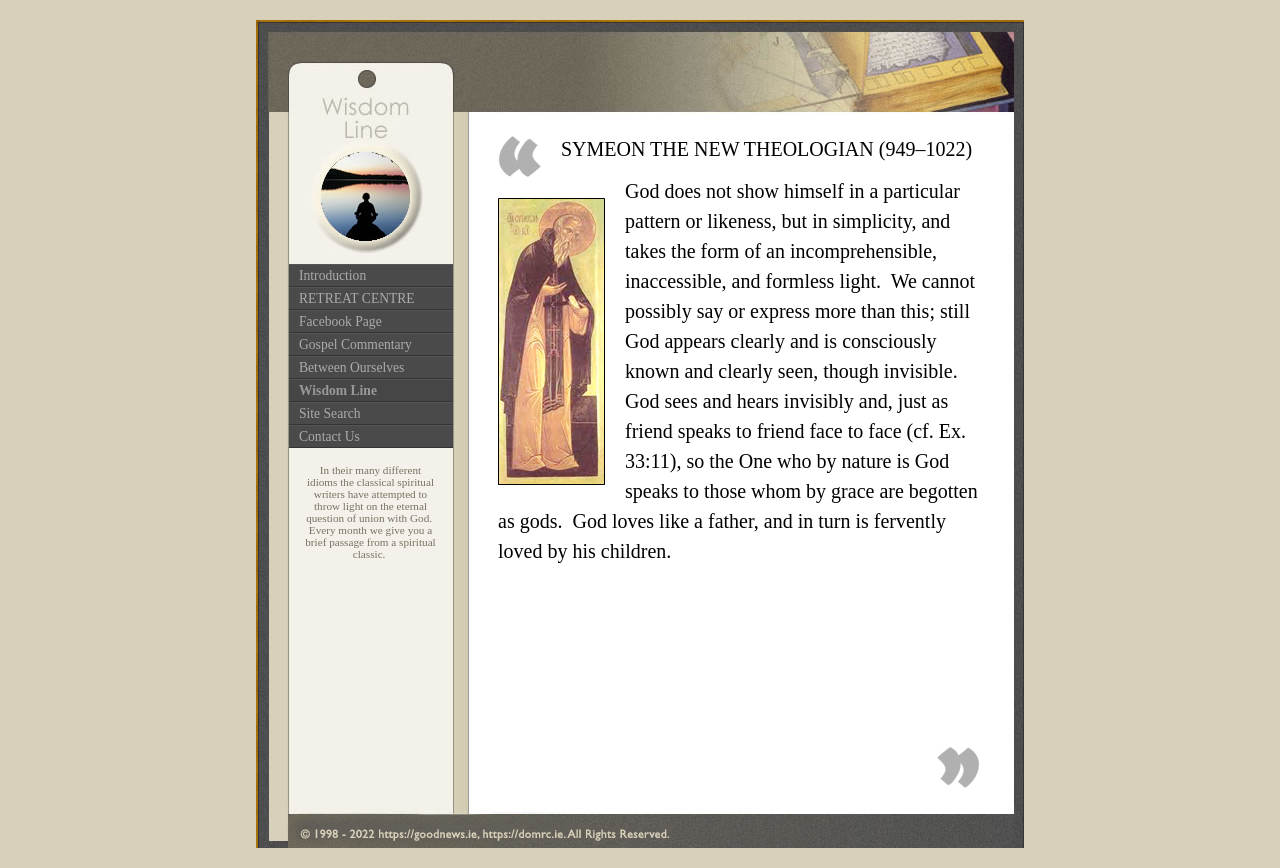By analyzing the image, answer the following question with a detailed response: What is the name of the theologian?

The name of the theologian can be found in the StaticText element with the text 'SYMEON THE NEW THEOLOGIAN (949–1022)'.